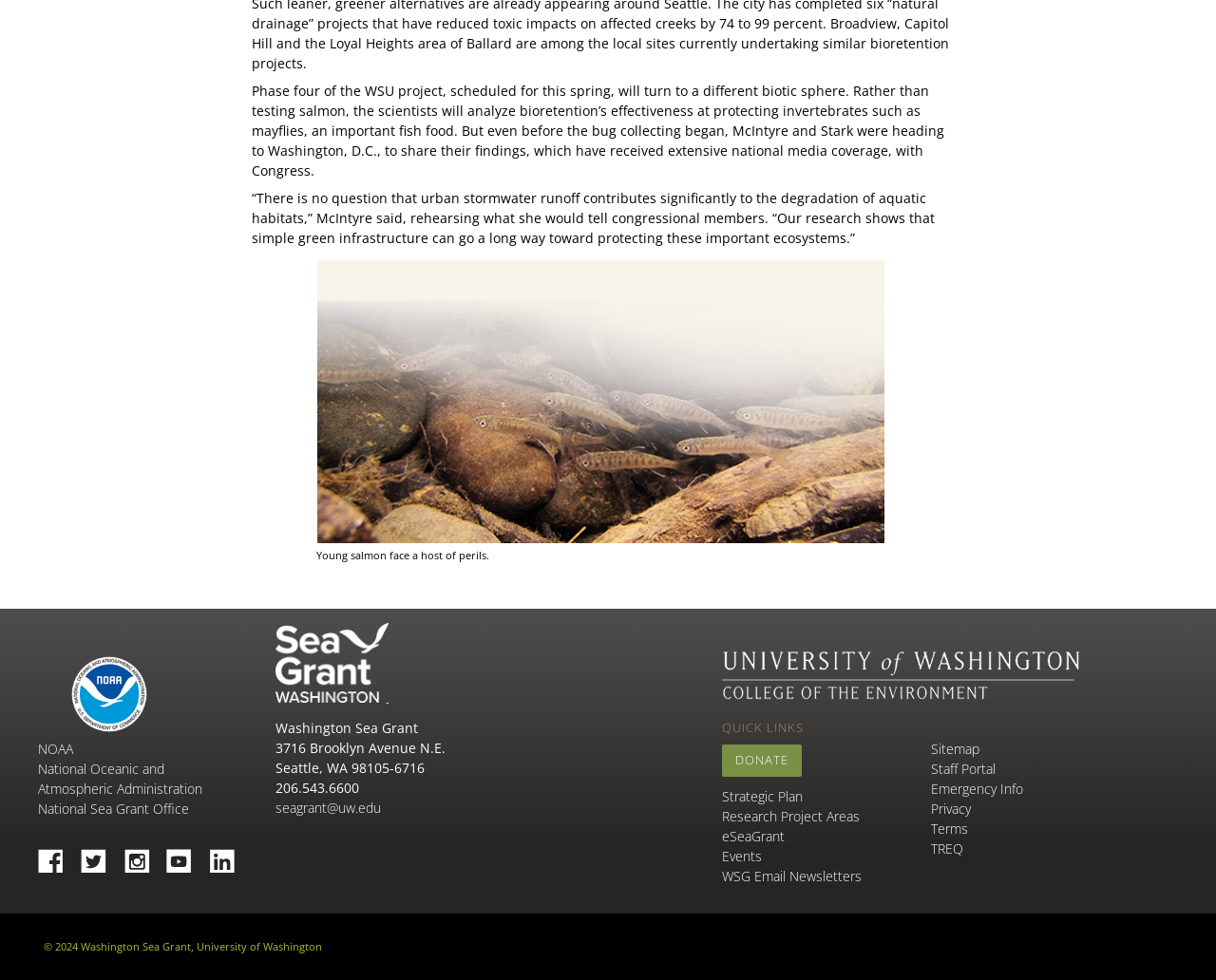What is the purpose of the research mentioned in the webpage?
Deliver a detailed and extensive answer to the question.

The purpose of the research mentioned in the webpage is to protect aquatic habitats. This is stated by McIntyre, who says that 'our research shows that simple green infrastructure can go a long way toward protecting these important ecosystems'.